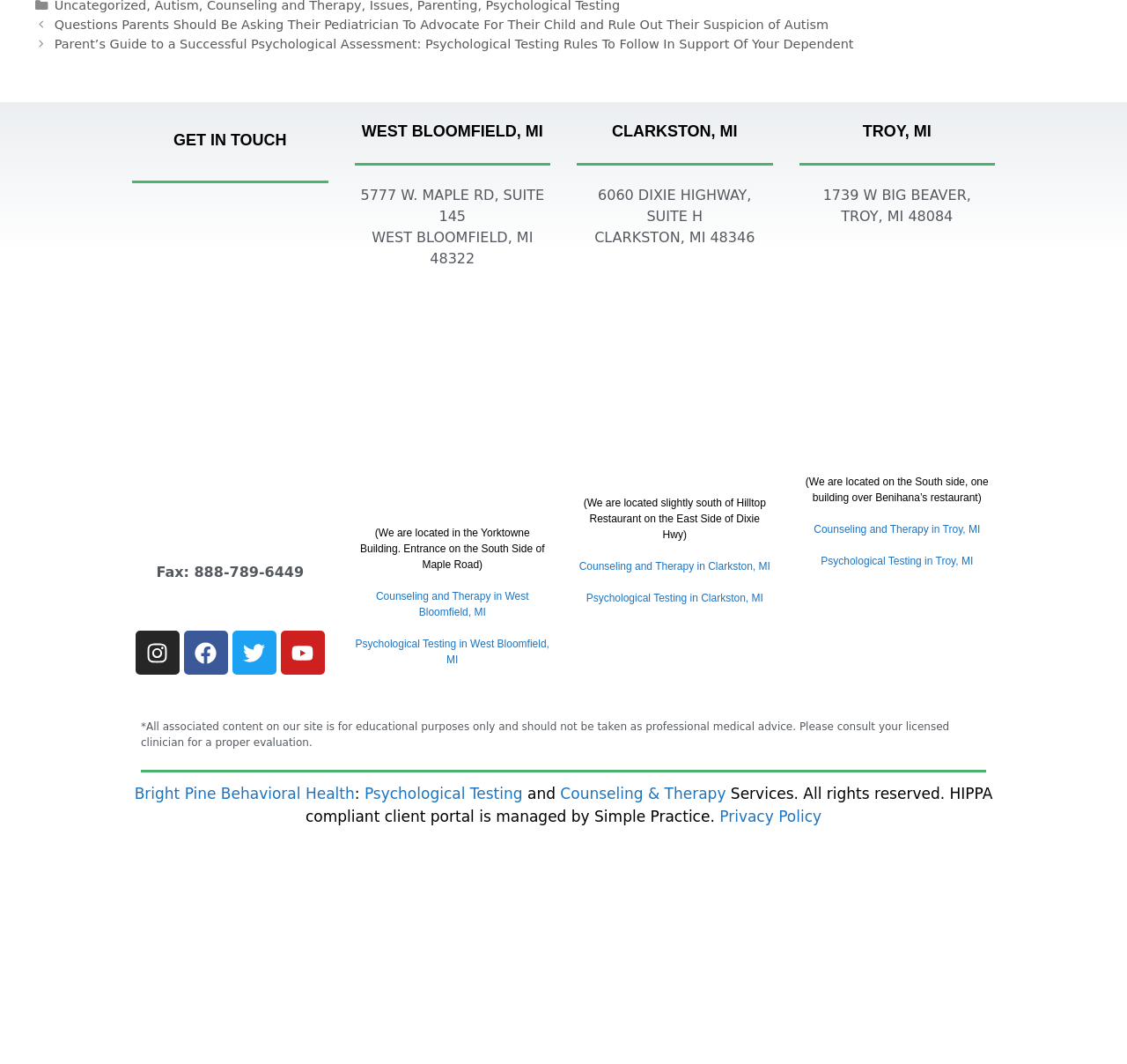Can you specify the bounding box coordinates of the area that needs to be clicked to fulfill the following instruction: "Click the 'Psychological Testing in Troy, MI' link"?

[0.728, 0.522, 0.863, 0.533]